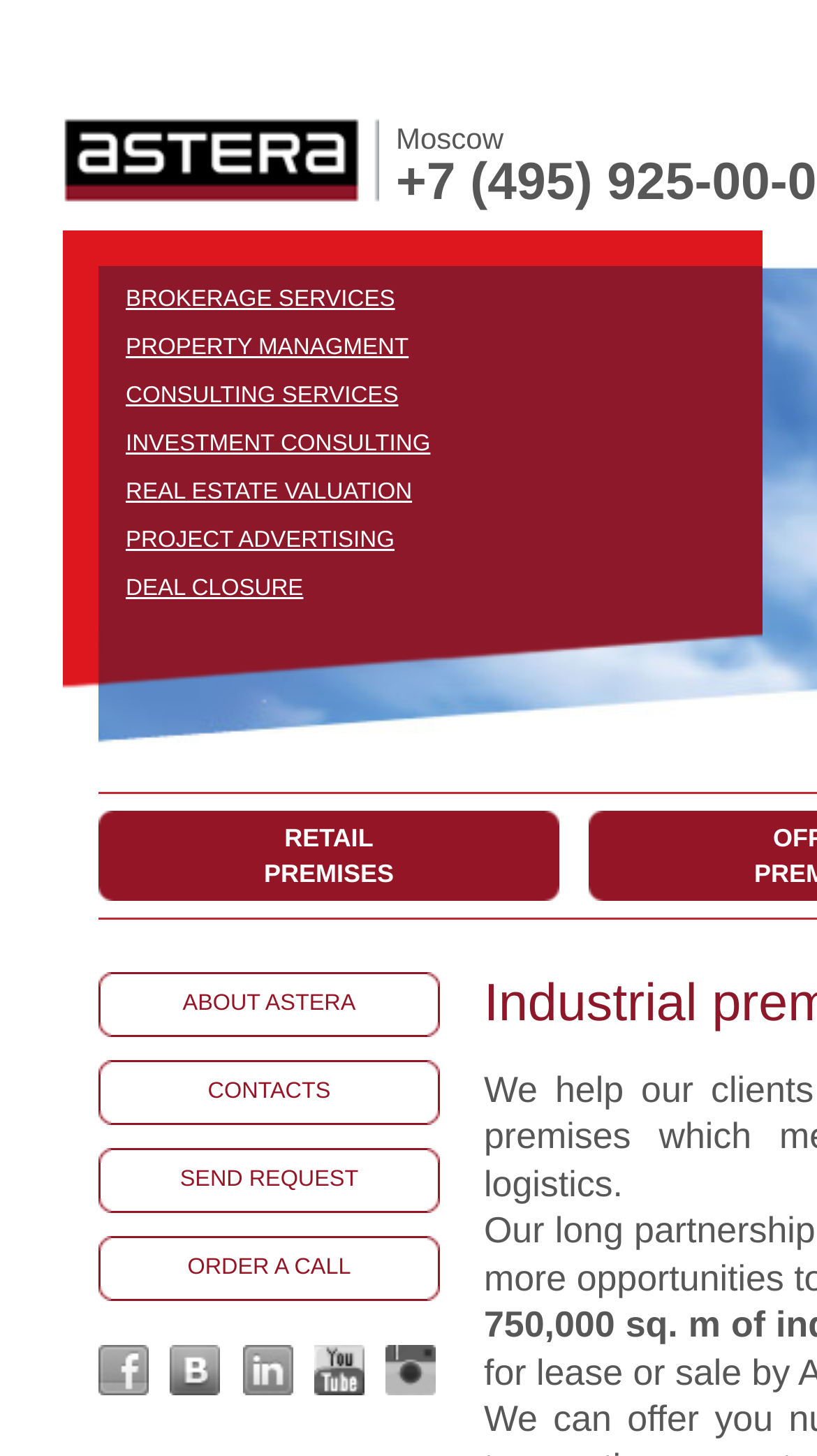Identify the bounding box coordinates for the region of the element that should be clicked to carry out the instruction: "Send a request". The bounding box coordinates should be four float numbers between 0 and 1, i.e., [left, top, right, bottom].

[0.121, 0.788, 0.538, 0.833]